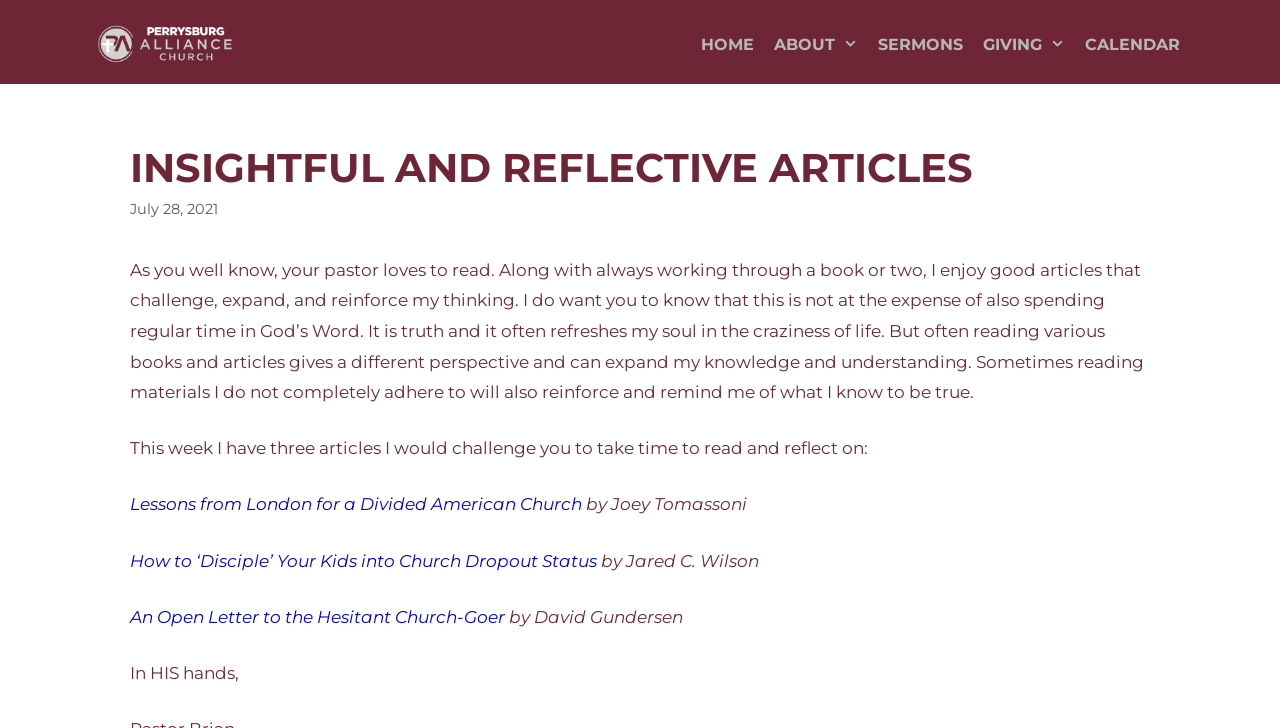Predict the bounding box coordinates of the area that should be clicked to accomplish the following instruction: "Read the article 'Lessons from London for a Divided American Church'". The bounding box coordinates should consist of four float numbers between 0 and 1, i.e., [left, top, right, bottom].

[0.102, 0.679, 0.455, 0.707]